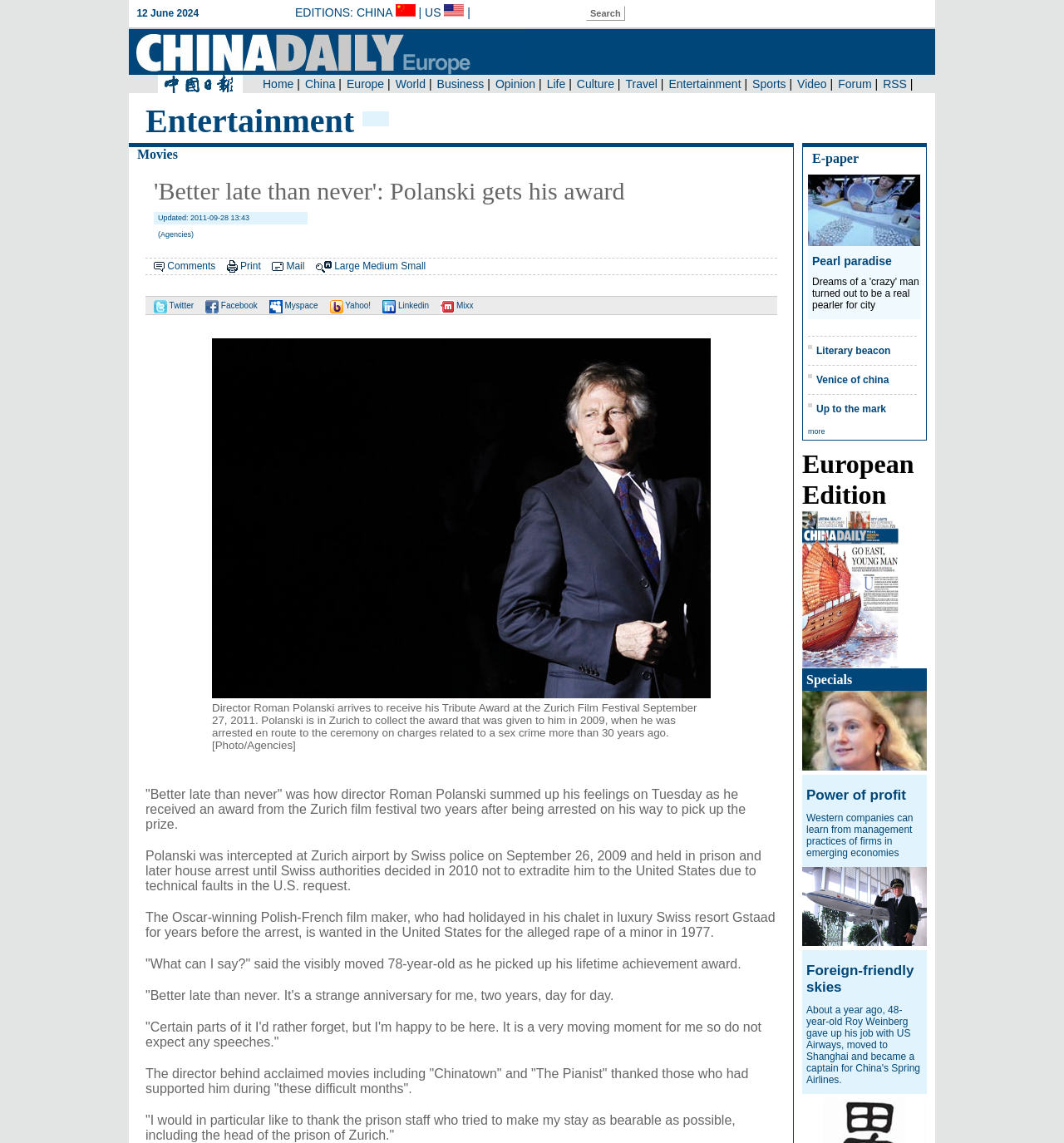Please answer the following question using a single word or phrase: 
What is the name of the film festival where Roman Polanski received his award?

Zurich Film Festival